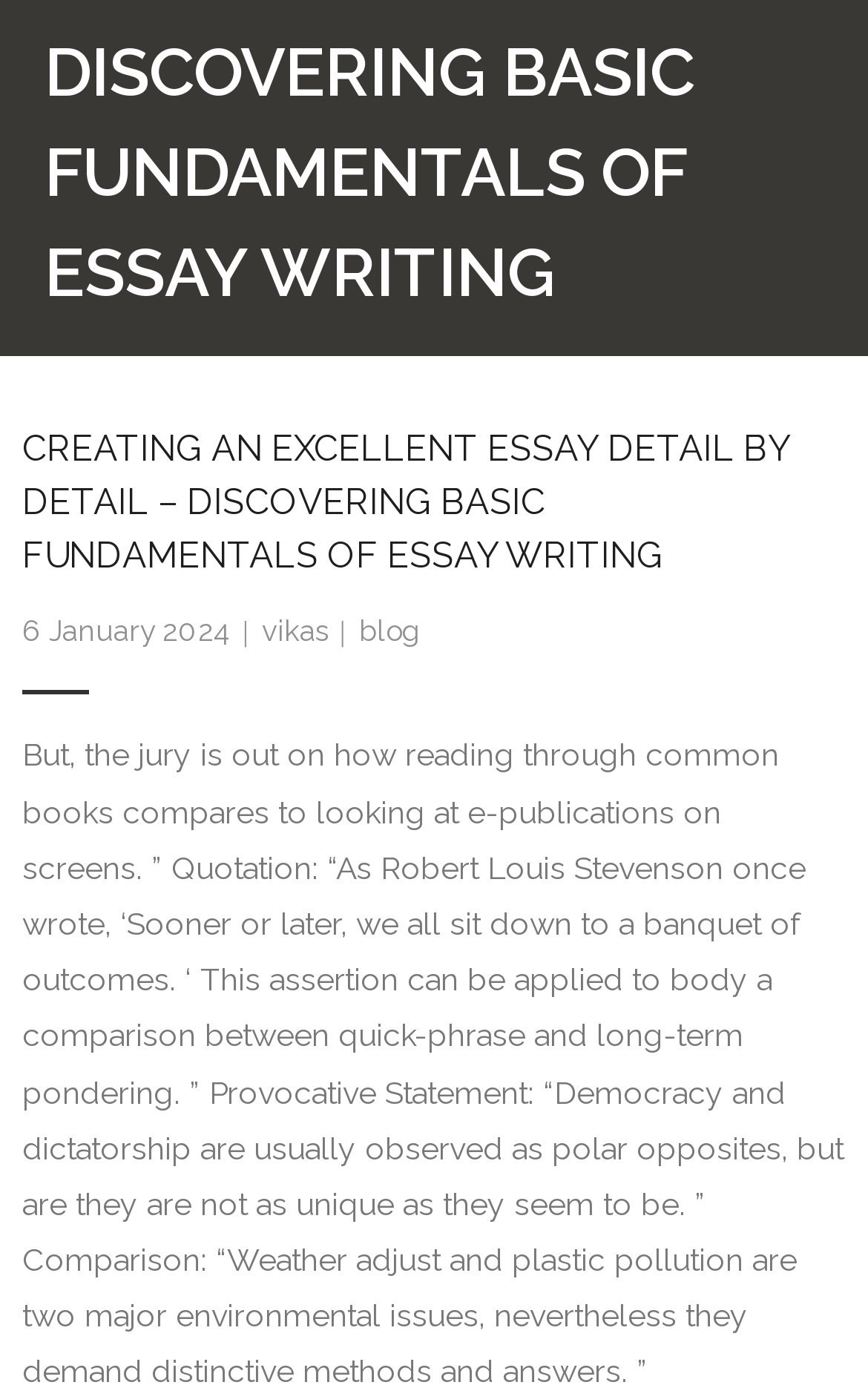Given the description of the UI element: "- Agri Smart Material", predict the bounding box coordinates in the form of [left, top, right, bottom], with each value being a float between 0 and 1.

[0.051, 0.443, 0.949, 0.517]